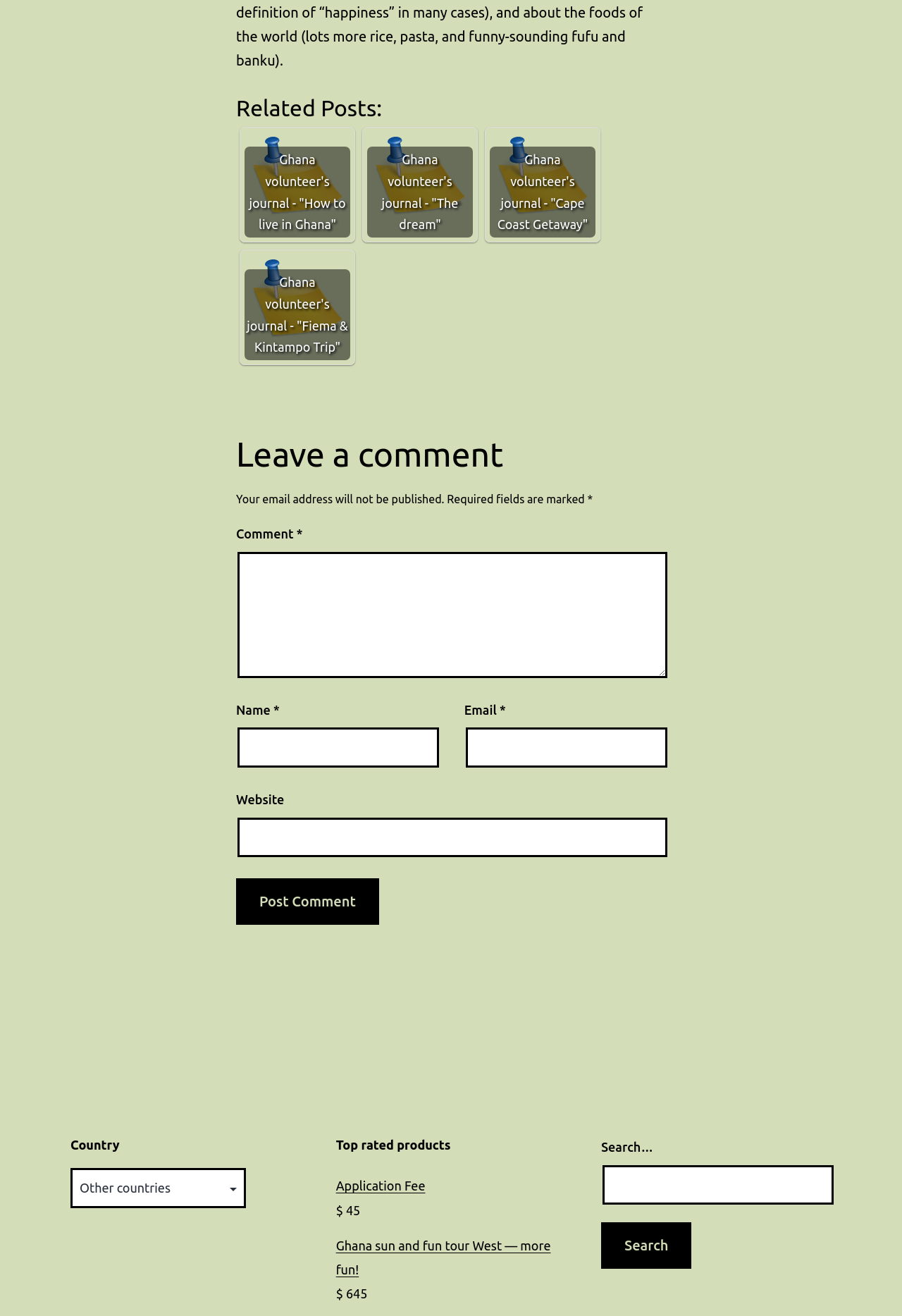How many required fields are there in the comment form?
Use the screenshot to answer the question with a single word or phrase.

3